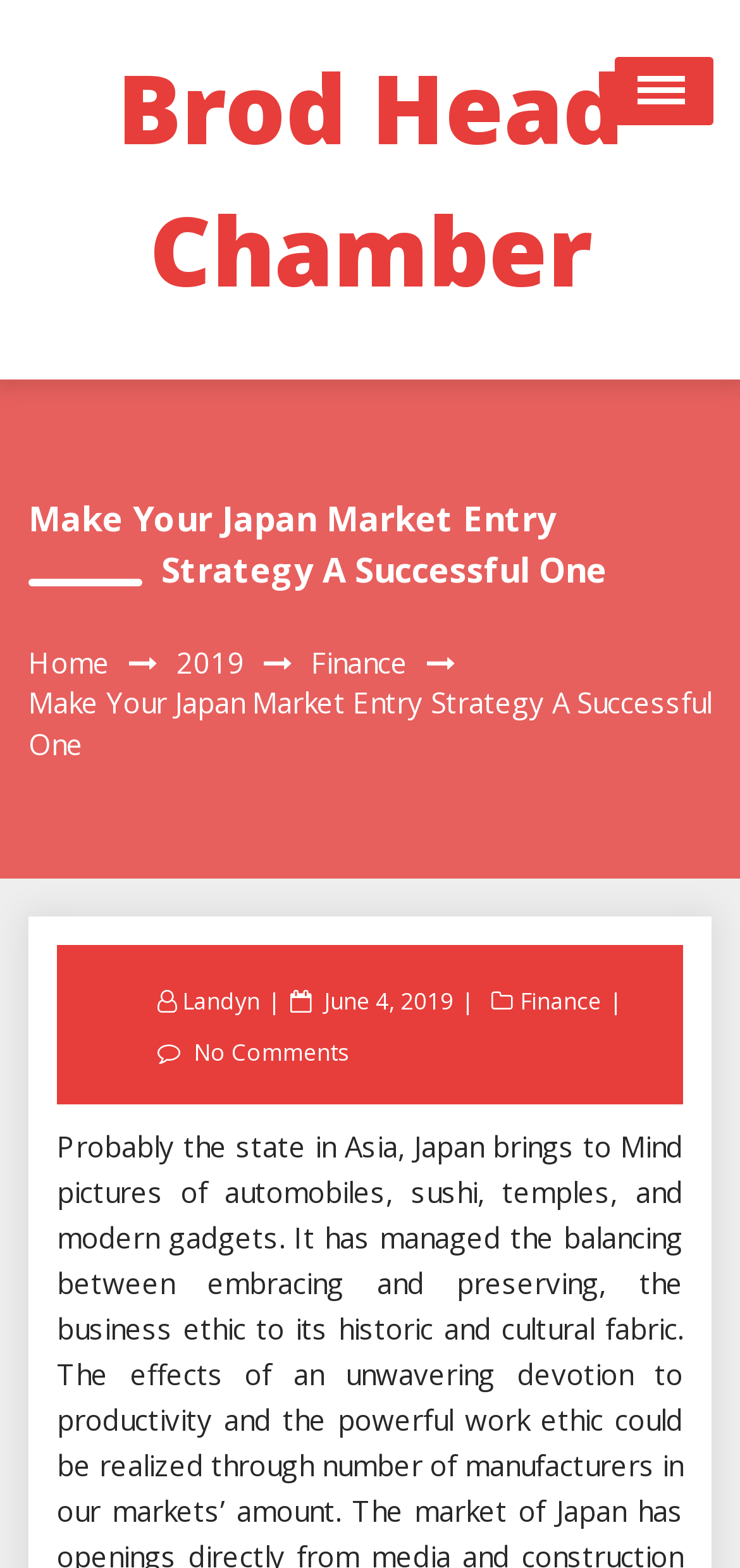Locate the bounding box of the UI element based on this description: "June 4, 2019". Provide four float numbers between 0 and 1 as [left, top, right, bottom].

[0.428, 0.628, 0.623, 0.649]